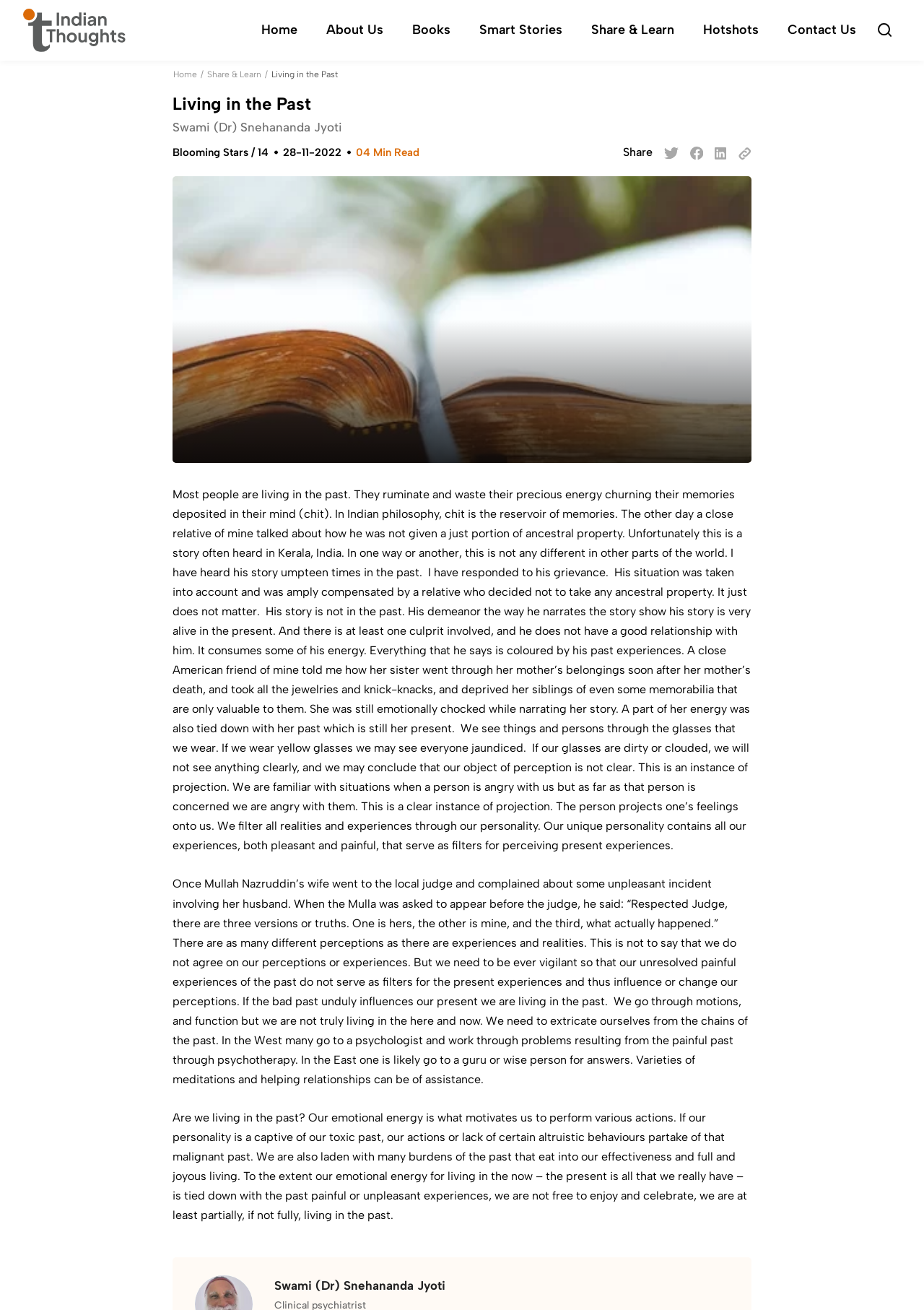From the details in the image, provide a thorough response to the question: What is the author of the article?

I found the author's name 'Swami (Dr) Snehananda Jyoti' mentioned below the article title 'Living in the Past'.